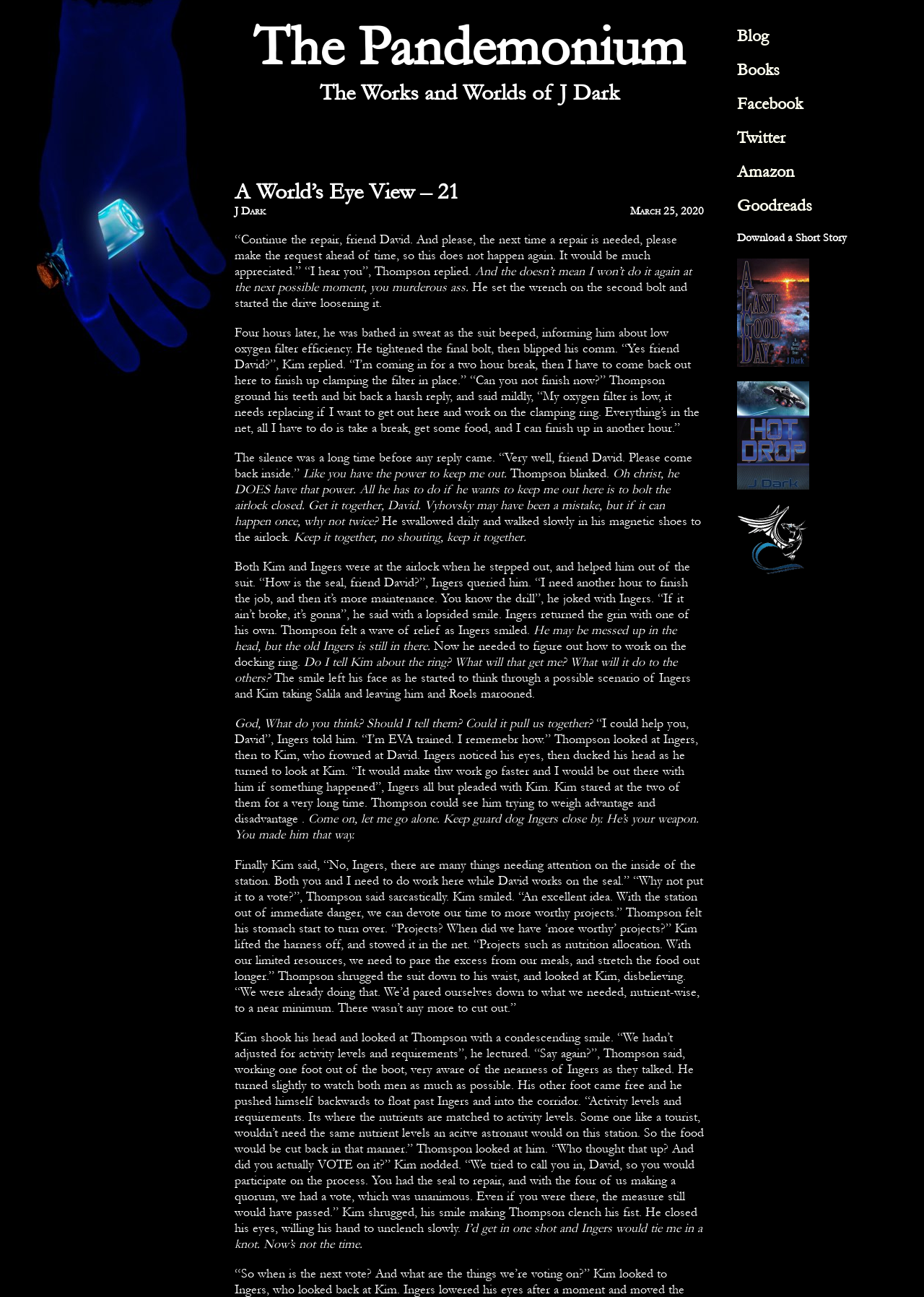Who is the author of the blog?
Provide a short answer using one word or a brief phrase based on the image.

J Dark